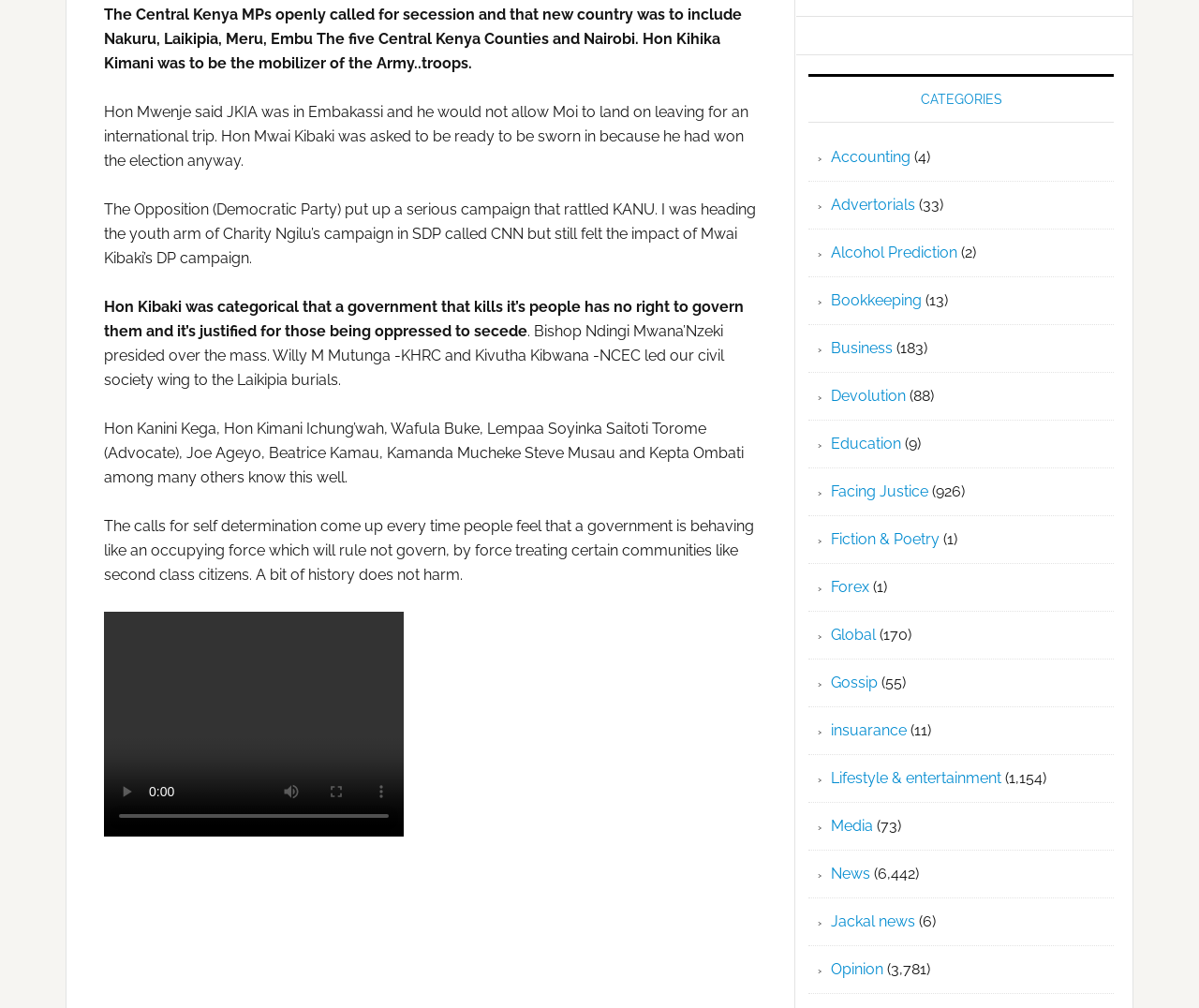Provide the bounding box coordinates of the UI element this sentence describes: "Devolution".

[0.693, 0.384, 0.755, 0.402]